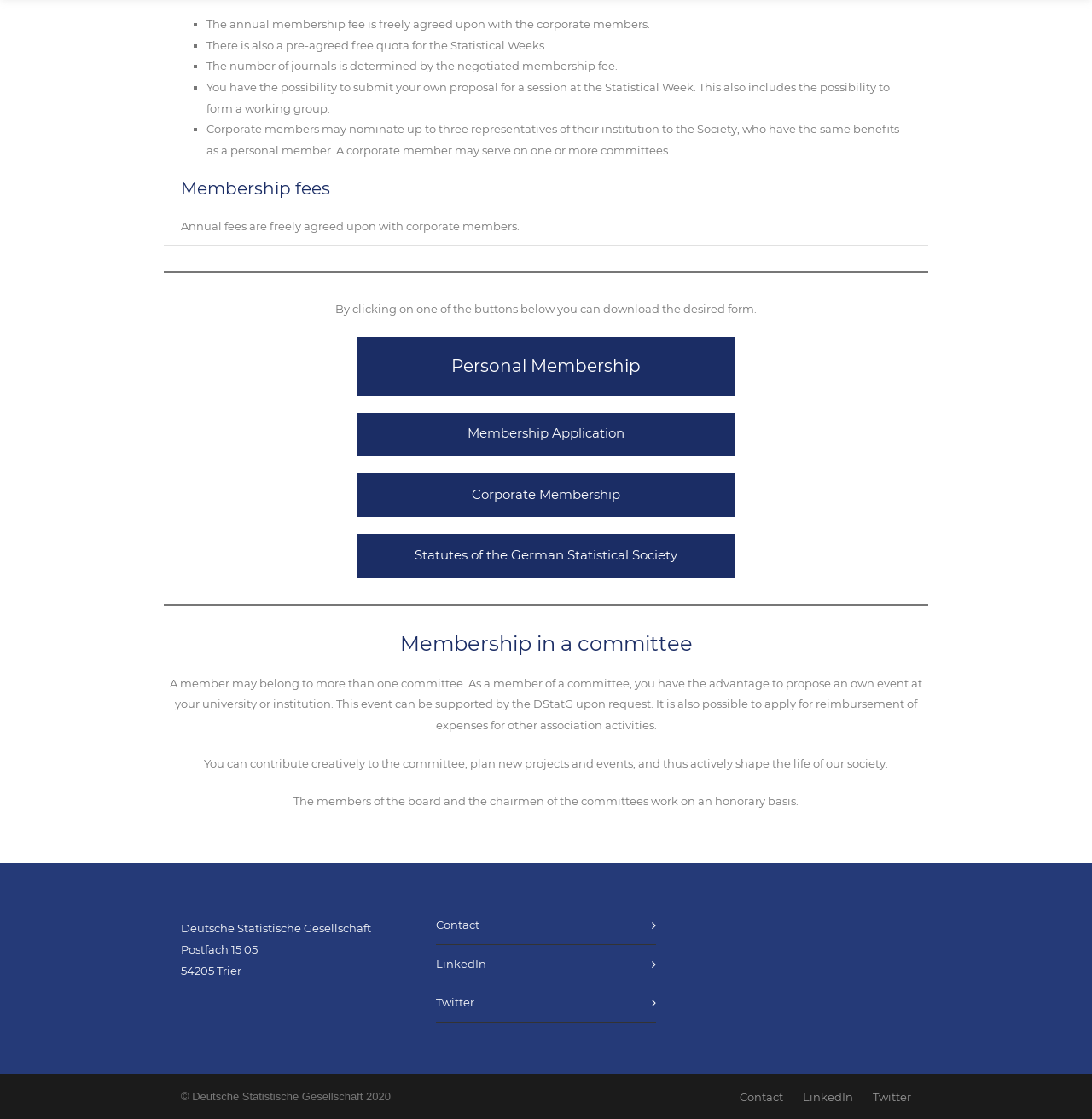How many representatives can a corporate member nominate?
Give a one-word or short-phrase answer derived from the screenshot.

Up to three